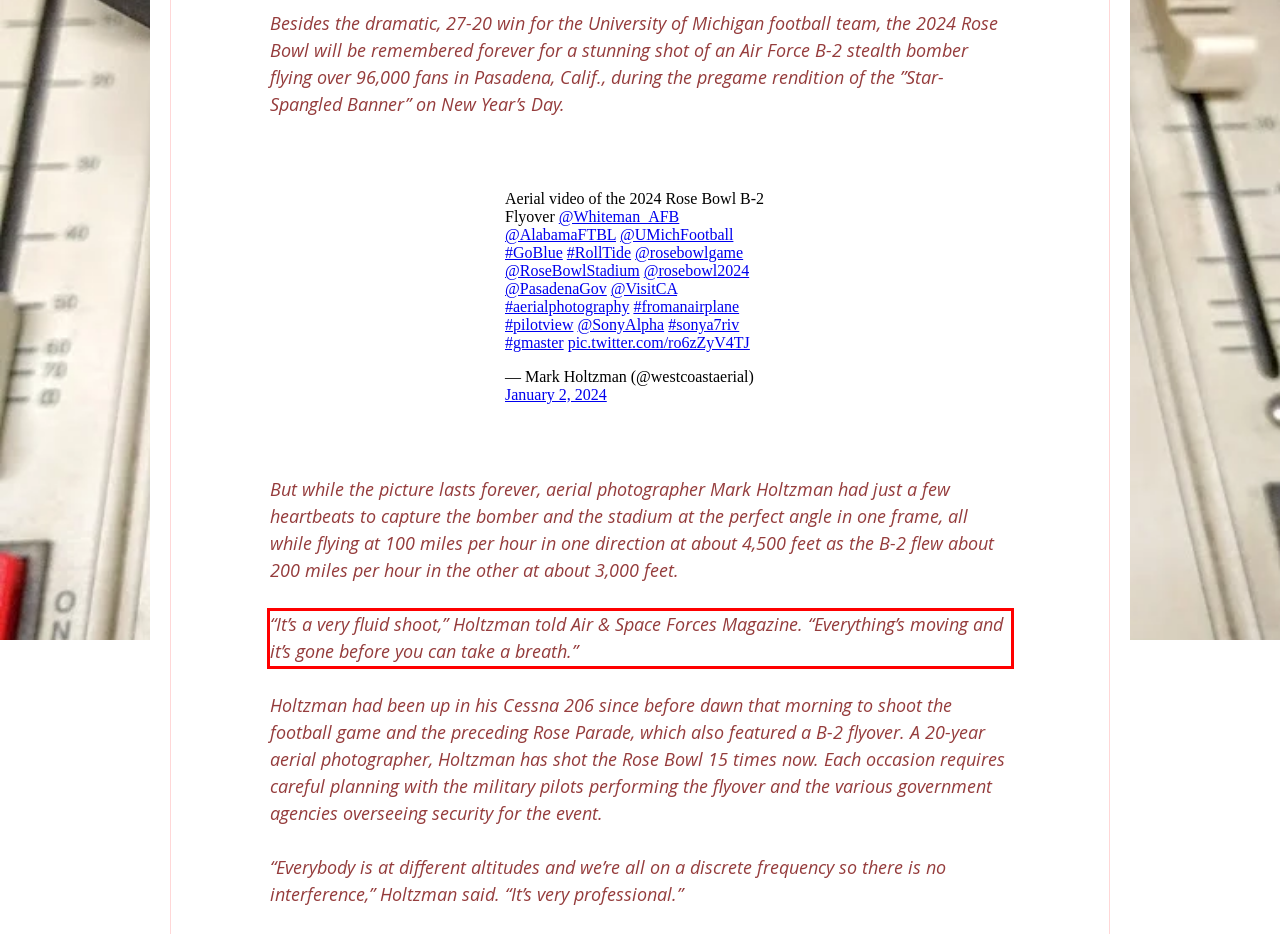You have a screenshot of a webpage with a red bounding box. Identify and extract the text content located inside the red bounding box.

“It’s a very fluid shoot,” Holtzman told Air & Space Forces Magazine. “Everything’s moving and it’s gone before you can take a breath.”